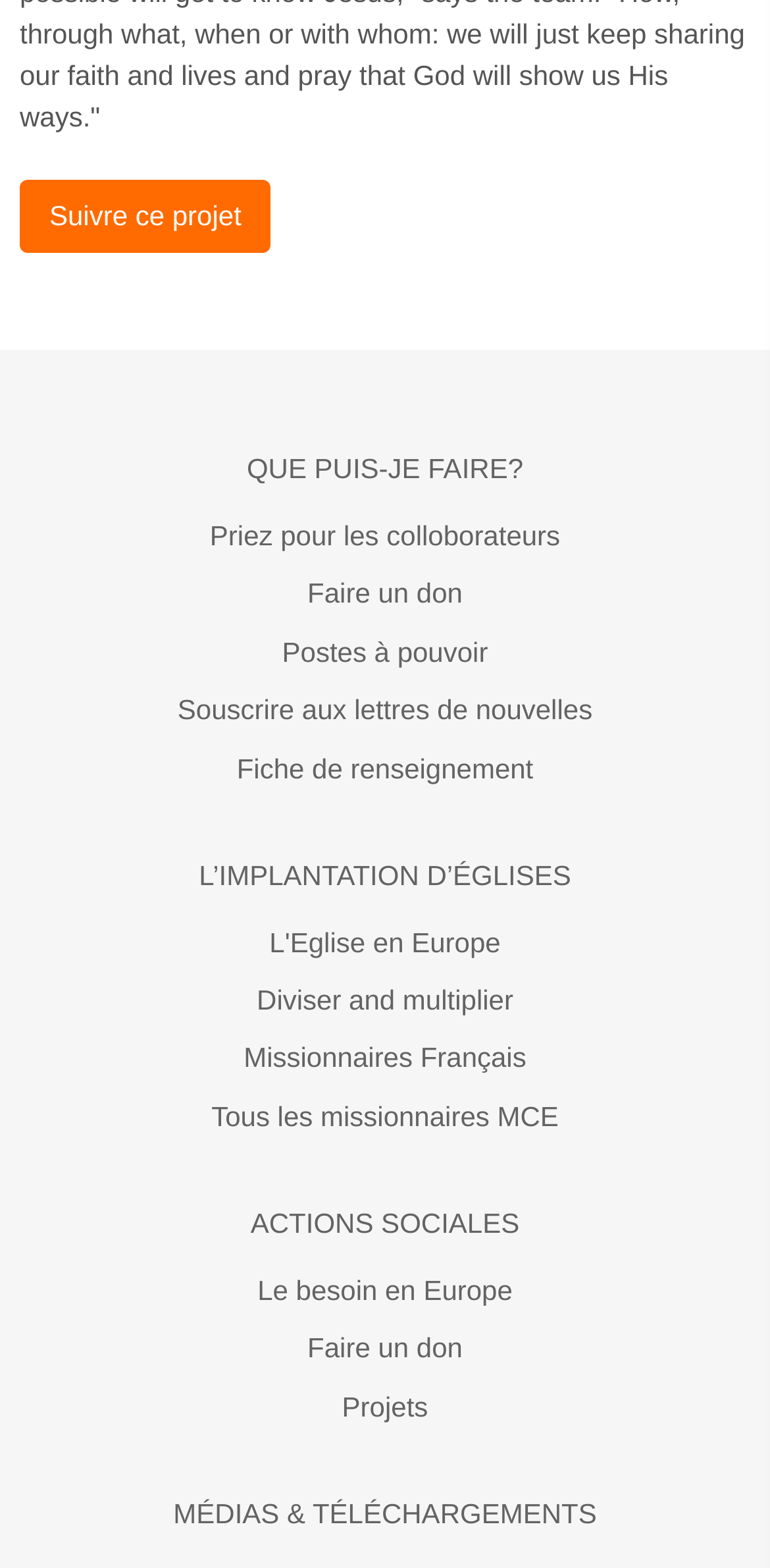How many links have a popup menu?
Please use the visual content to give a single word or phrase answer.

4